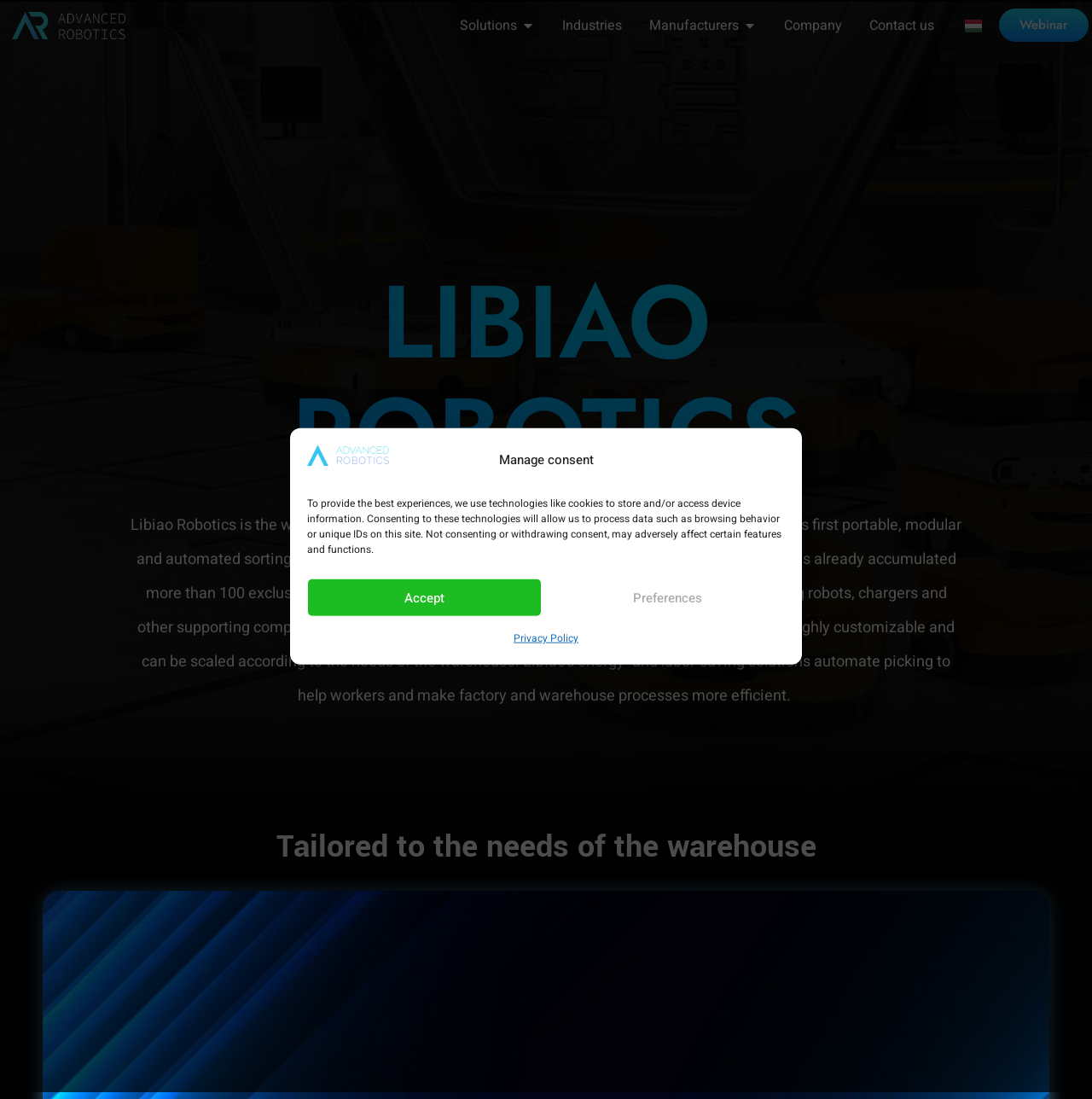Highlight the bounding box coordinates of the element that should be clicked to carry out the following instruction: "Select the Magyar language". The coordinates must be given as four float numbers ranging from 0 to 1, i.e., [left, top, right, bottom].

[0.884, 0.014, 0.899, 0.032]